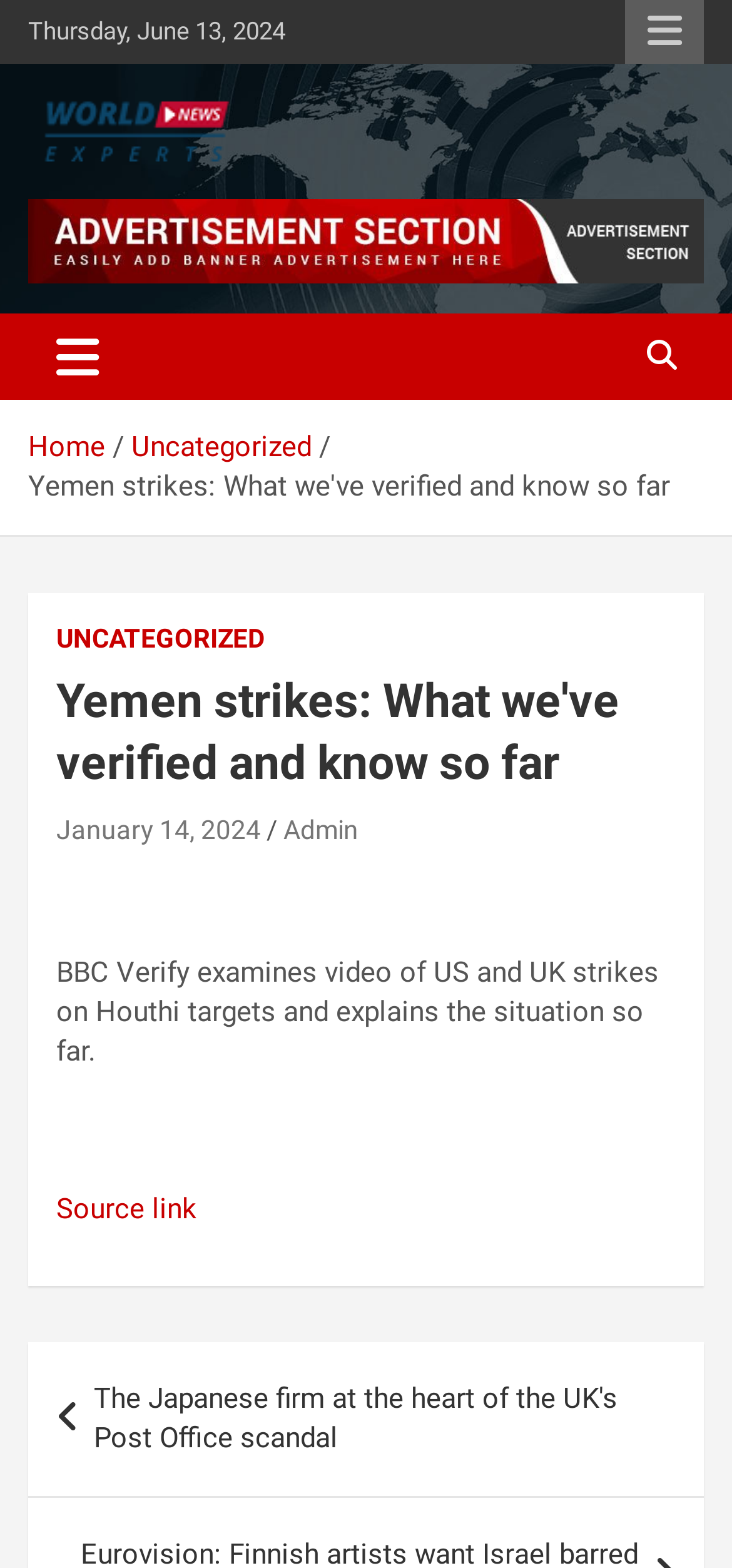Respond concisely with one word or phrase to the following query:
What is the date of the article?

June 13, 2024